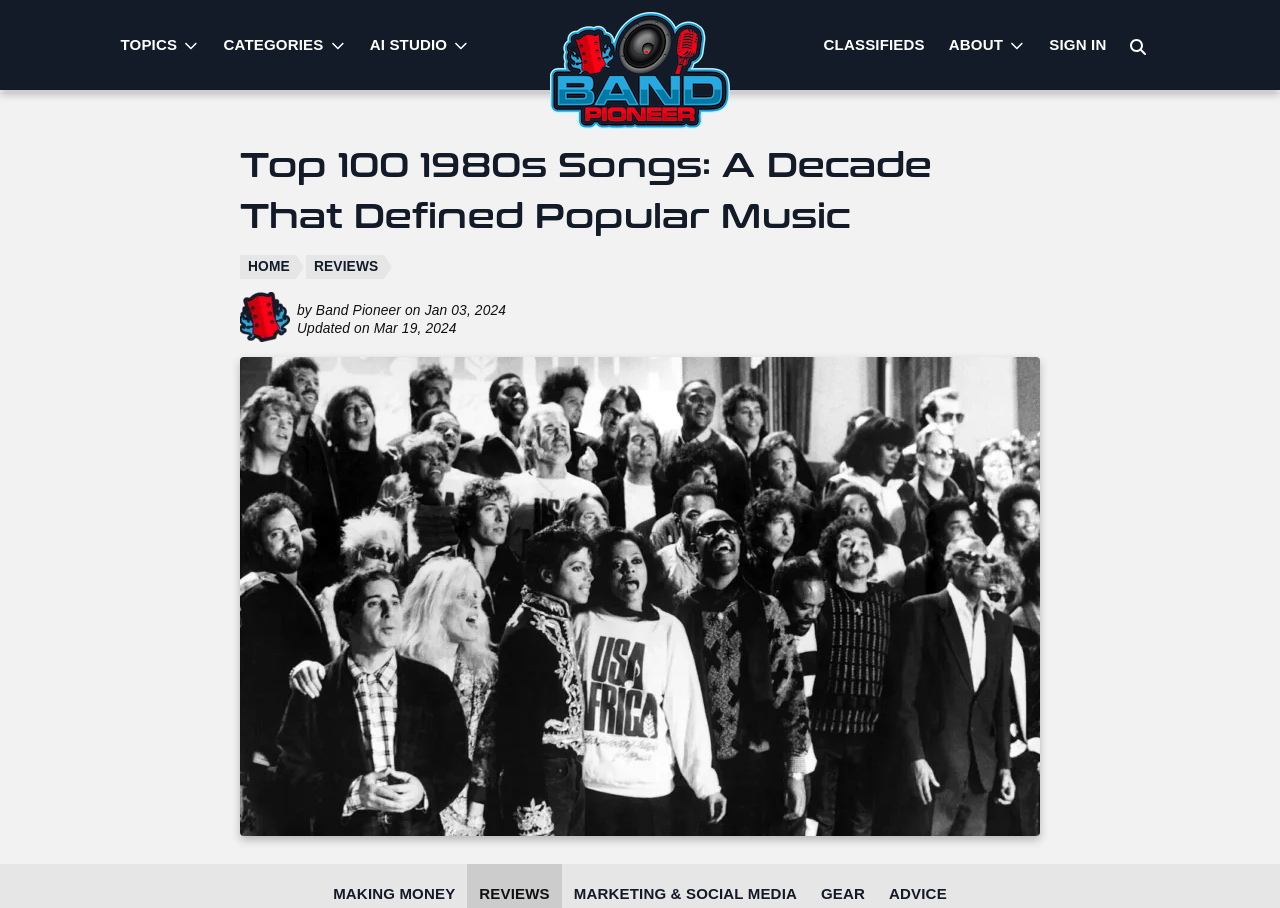Please respond to the question using a single word or phrase:
What is the date of the blog post update?

Mar 19, 2024